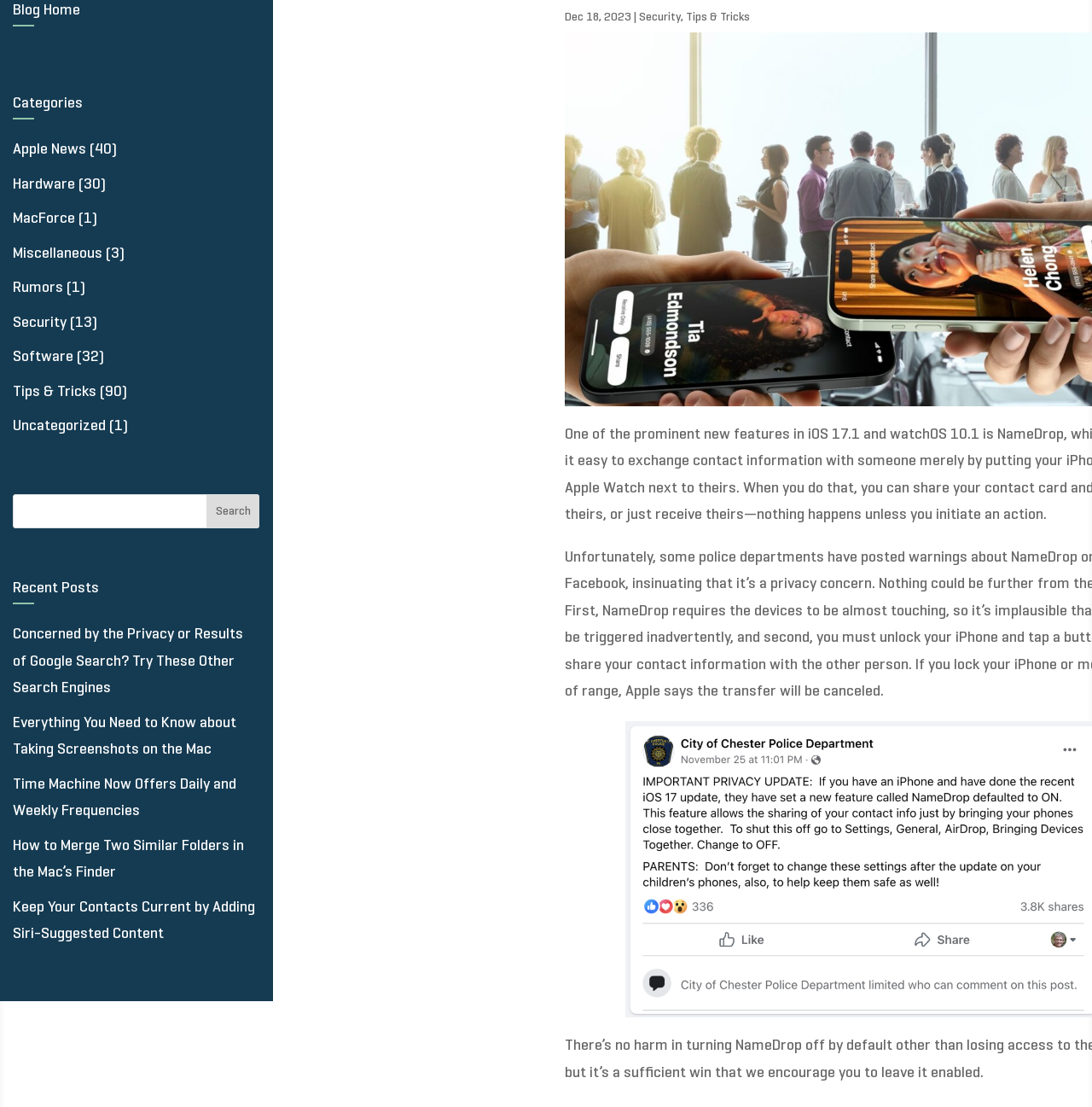Determine the bounding box of the UI element mentioned here: "Apple News". The coordinates must be in the format [left, top, right, bottom] with values ranging from 0 to 1.

[0.012, 0.128, 0.079, 0.142]